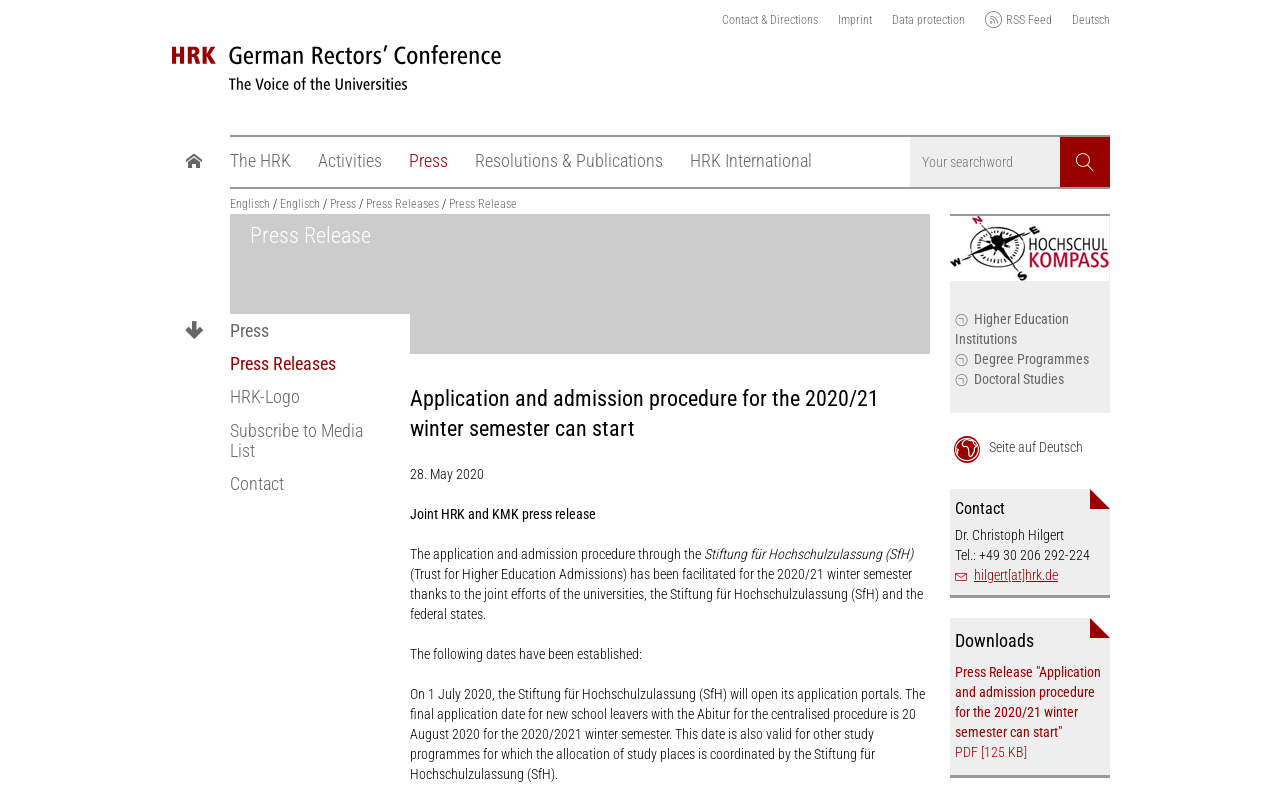Determine the bounding box of the UI element mentioned here: "European Research Policy". The coordinates must be in the format [left, top, right, bottom] with values ranging from 0 to 1.

[0.539, 0.314, 0.711, 0.35]